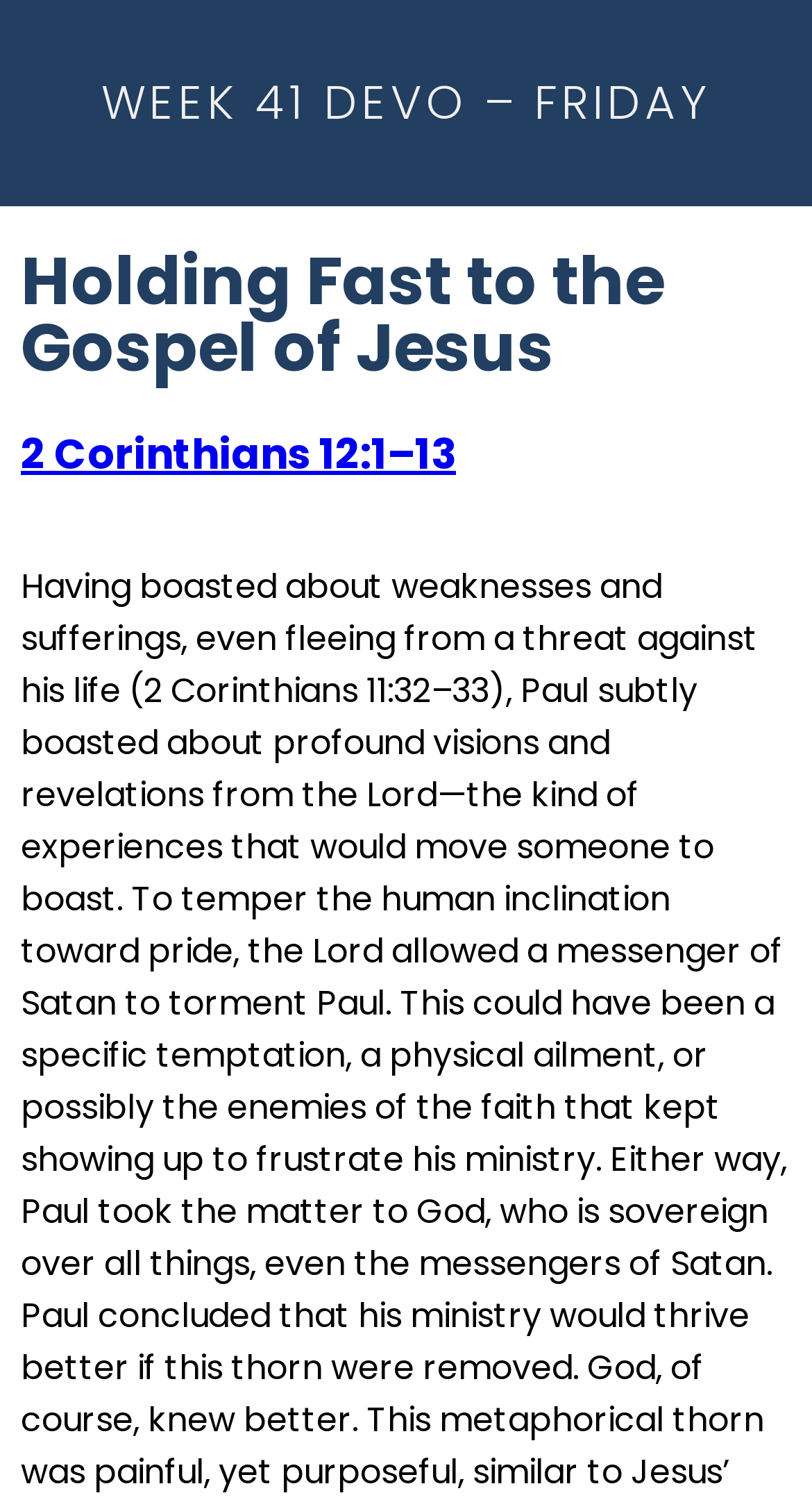Give the bounding box coordinates for the element described as: "2 Corinthians 12:1–13".

[0.026, 0.281, 0.562, 0.32]